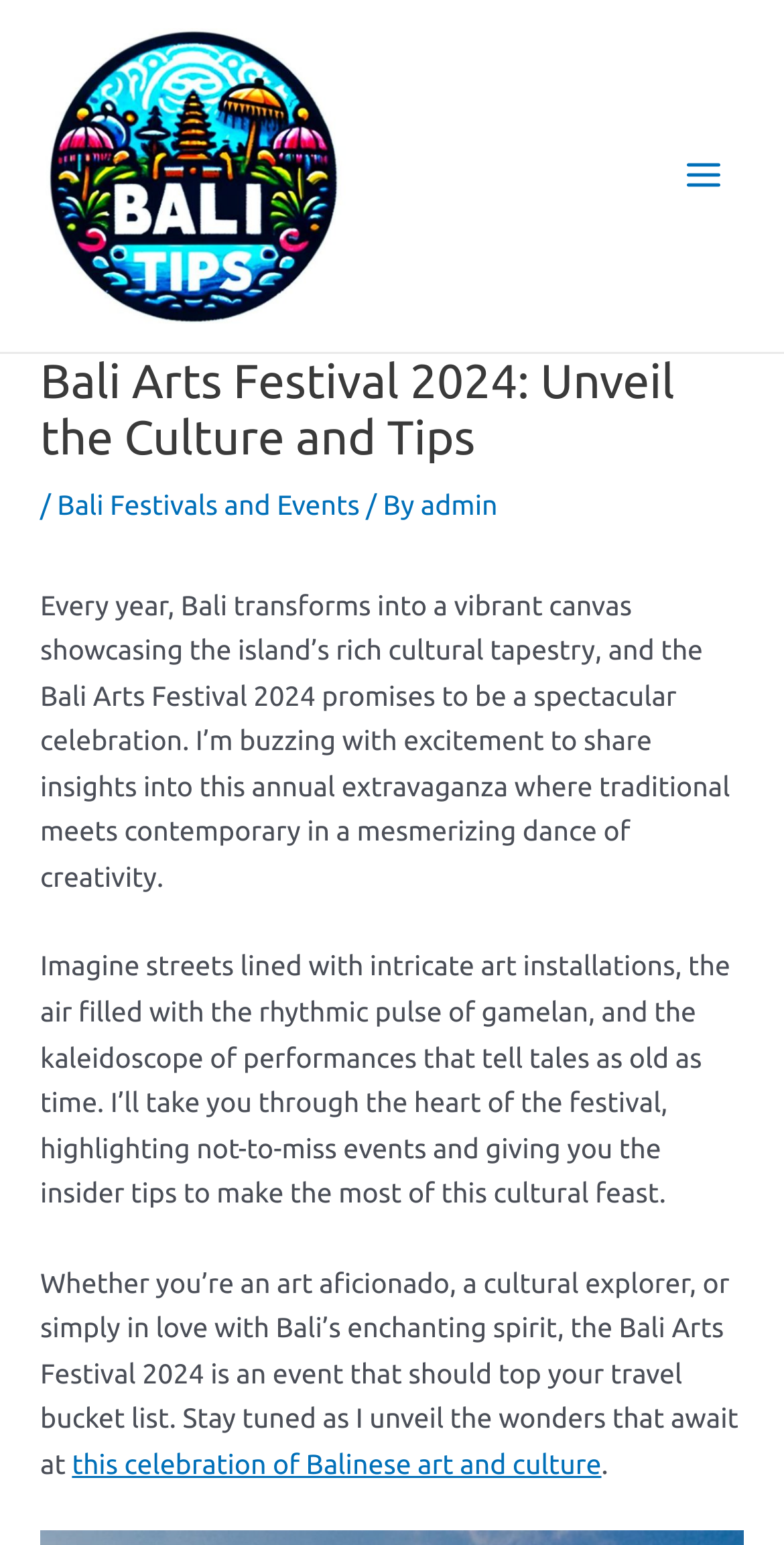Summarize the webpage in an elaborate manner.

The webpage is about the Bali Arts Festival 2024, a month-long celebration of art, music, and performance. At the top left of the page, there is a link to "Bali Tips" accompanied by an image with the same name. Below this, there is a main menu button on the top right side of the page, which is not expanded by default.

The main content of the page is divided into sections, with a large header that spans the width of the page, containing the title "Bali Arts Festival 2024: Unveil the Culture and Tips". Below this, there are three lines of text, with a slash and two links to "Bali Festivals and Events" and "admin" respectively.

The main article is divided into three paragraphs, each describing the festival in vivid detail. The first paragraph sets the scene, describing the island of Bali as a vibrant canvas showcasing its rich cultural tapestry. The second paragraph paints a picture of the festival, with streets lined with art installations, gamelan music, and performances that tell ancient tales. The third paragraph invites readers to join in the celebration, whether they are art lovers, cultural explorers, or simply fans of Bali's enchanting spirit.

At the bottom of the page, there is a link to "this celebration of Balinese art and culture", which appears to be a continuation of the article or a related resource. Overall, the page is rich in descriptive text, with a focus on showcasing the beauty and excitement of the Bali Arts Festival 2024.